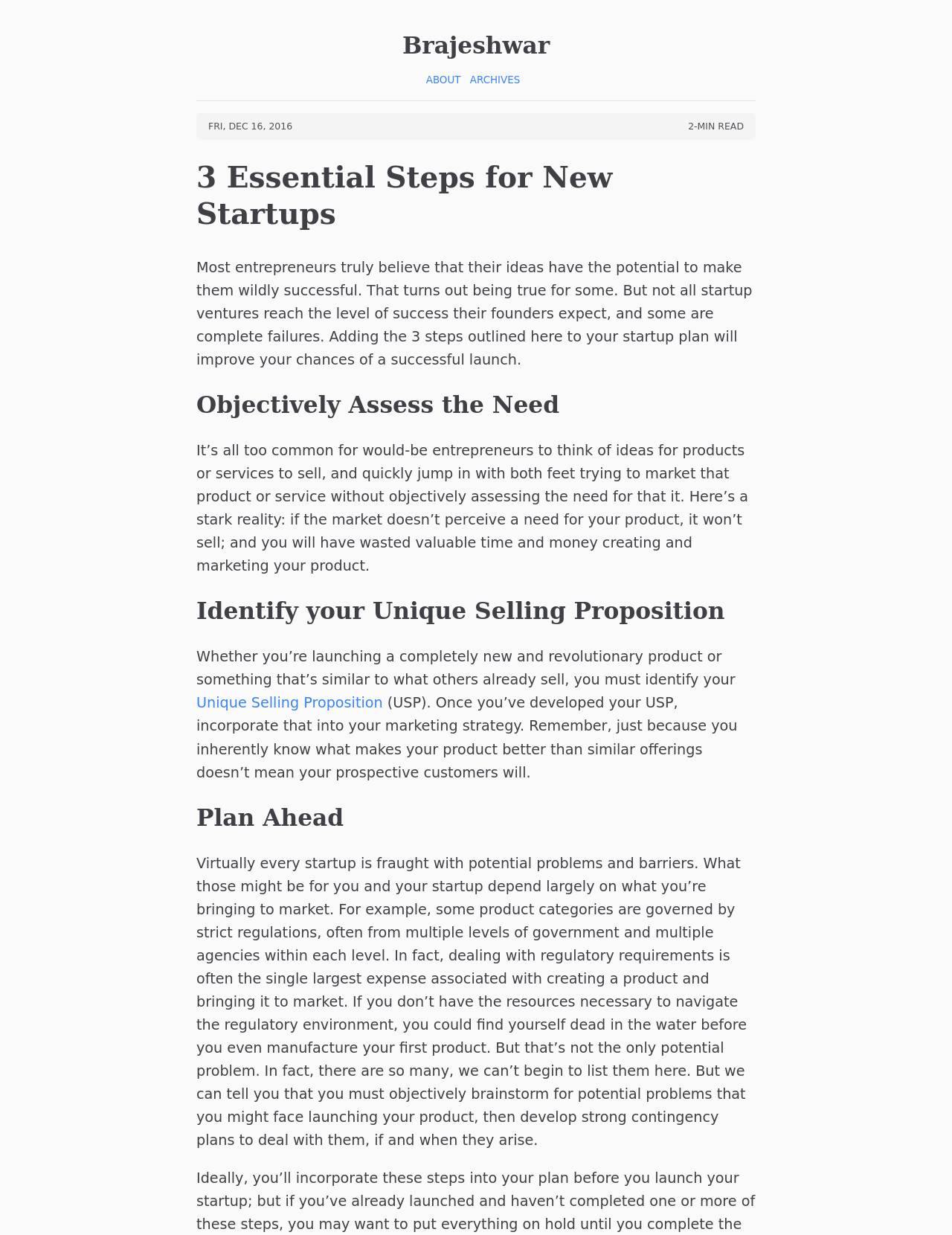What is the date of the article?
Look at the image and answer with only one word or phrase.

FRI, DEC 16, 2016